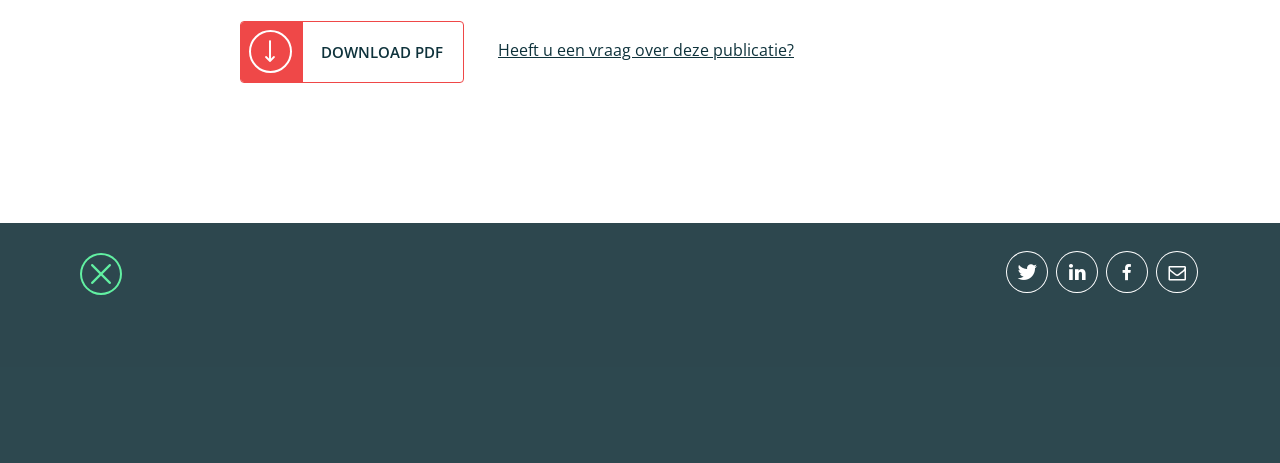Are there any icons on the webpage?
Please ensure your answer is as detailed and informative as possible.

I found several icons on the webpage, including '', '', '', and '', which are likely social media links. There is also an icon '' next to the 'DOWNLOAD PDF' link.